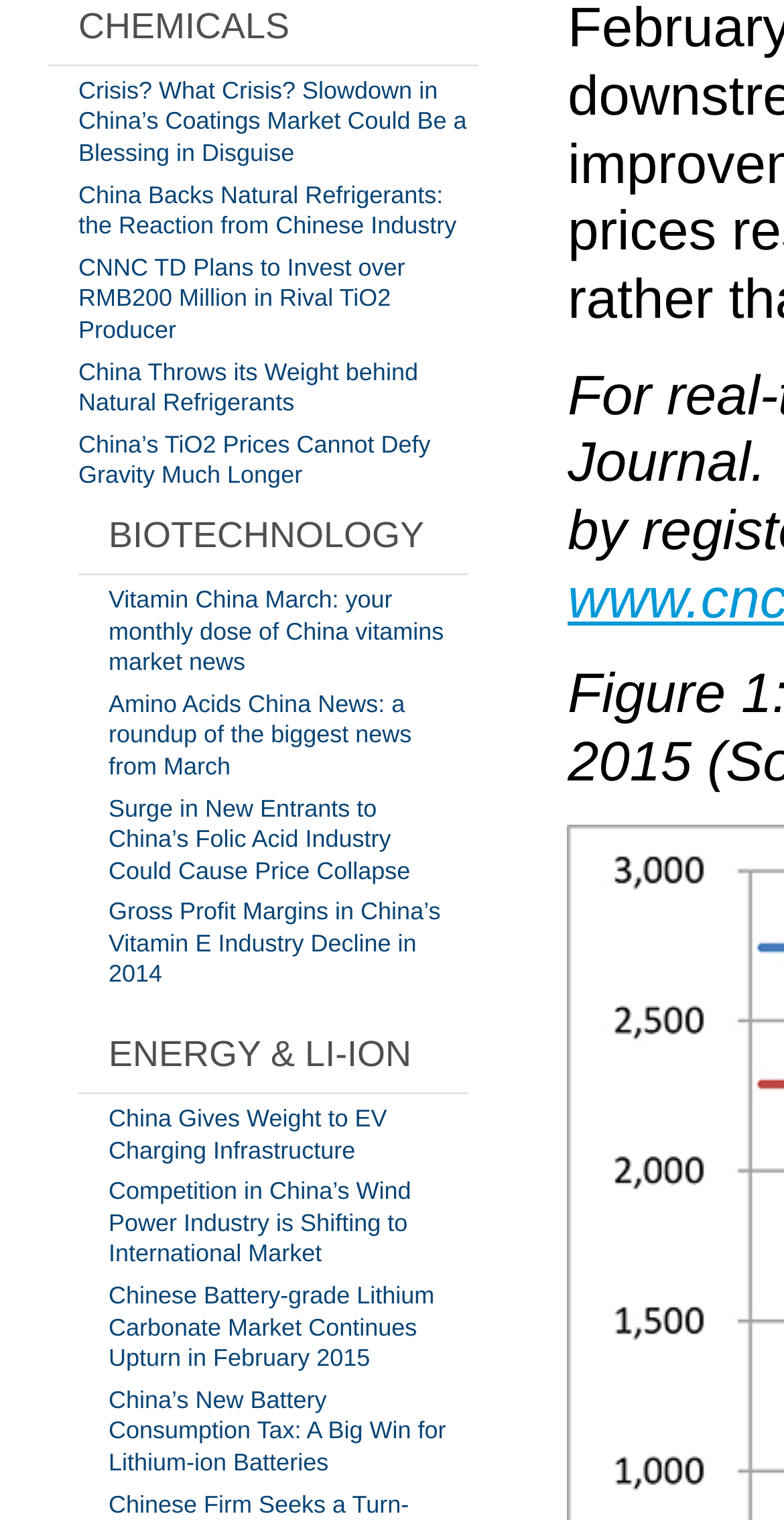How many links are there under the 'BIOTECHNOLOGY' category?
Using the visual information, respond with a single word or phrase.

4